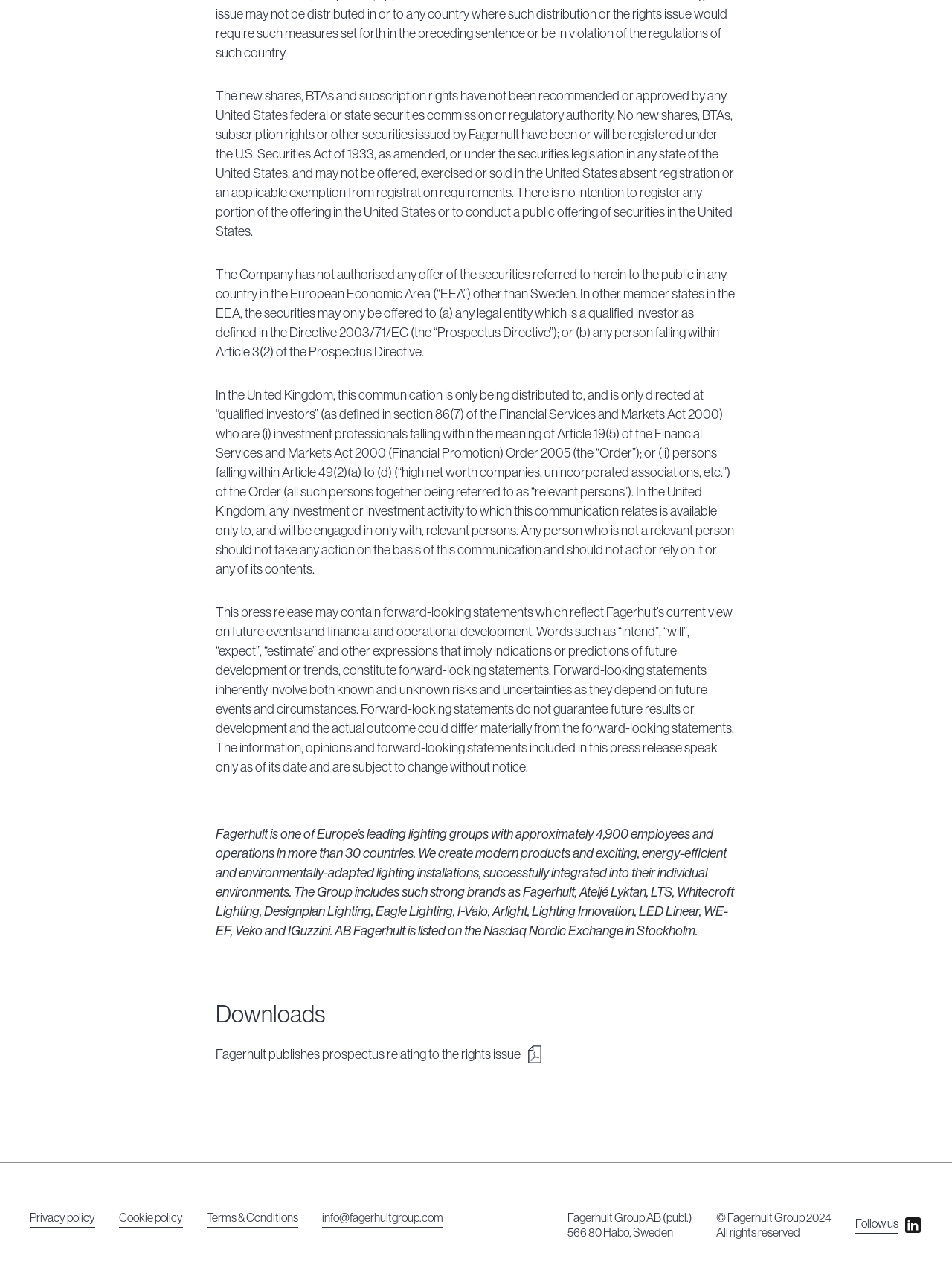Please give a succinct answer using a single word or phrase:
Where is the company located?

Habo, Sweden